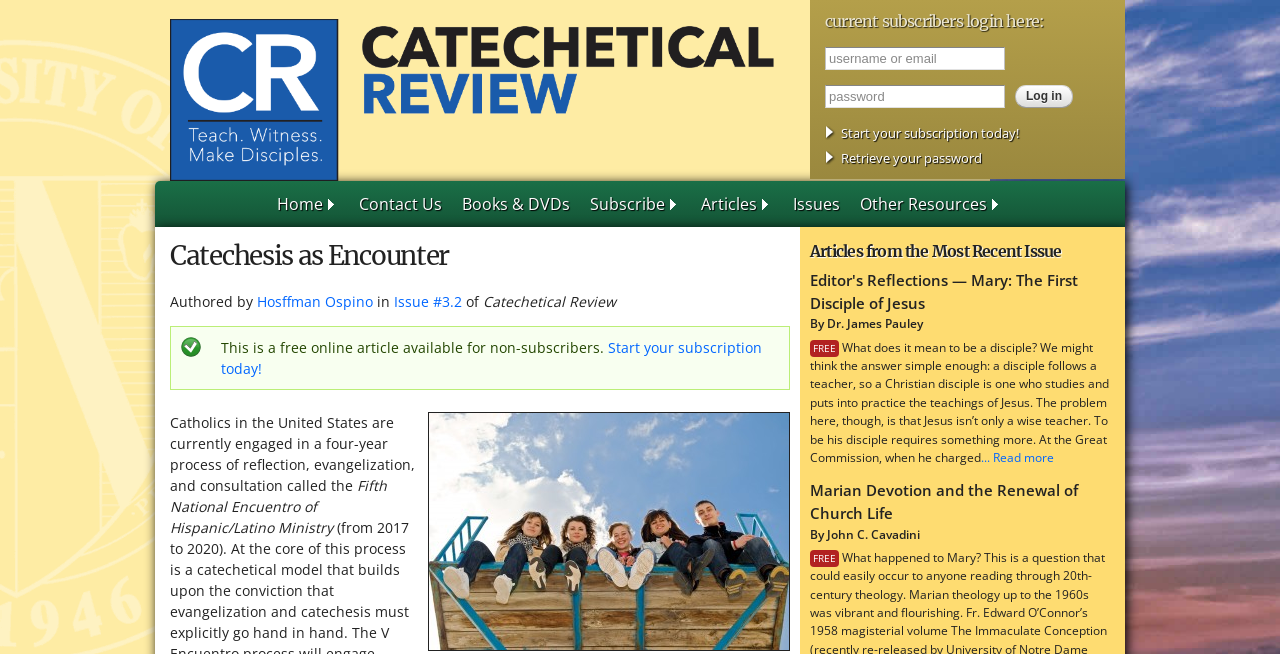What is the title of the article below the image?
Look at the screenshot and give a one-word or phrase answer.

Catechesis as Encounter